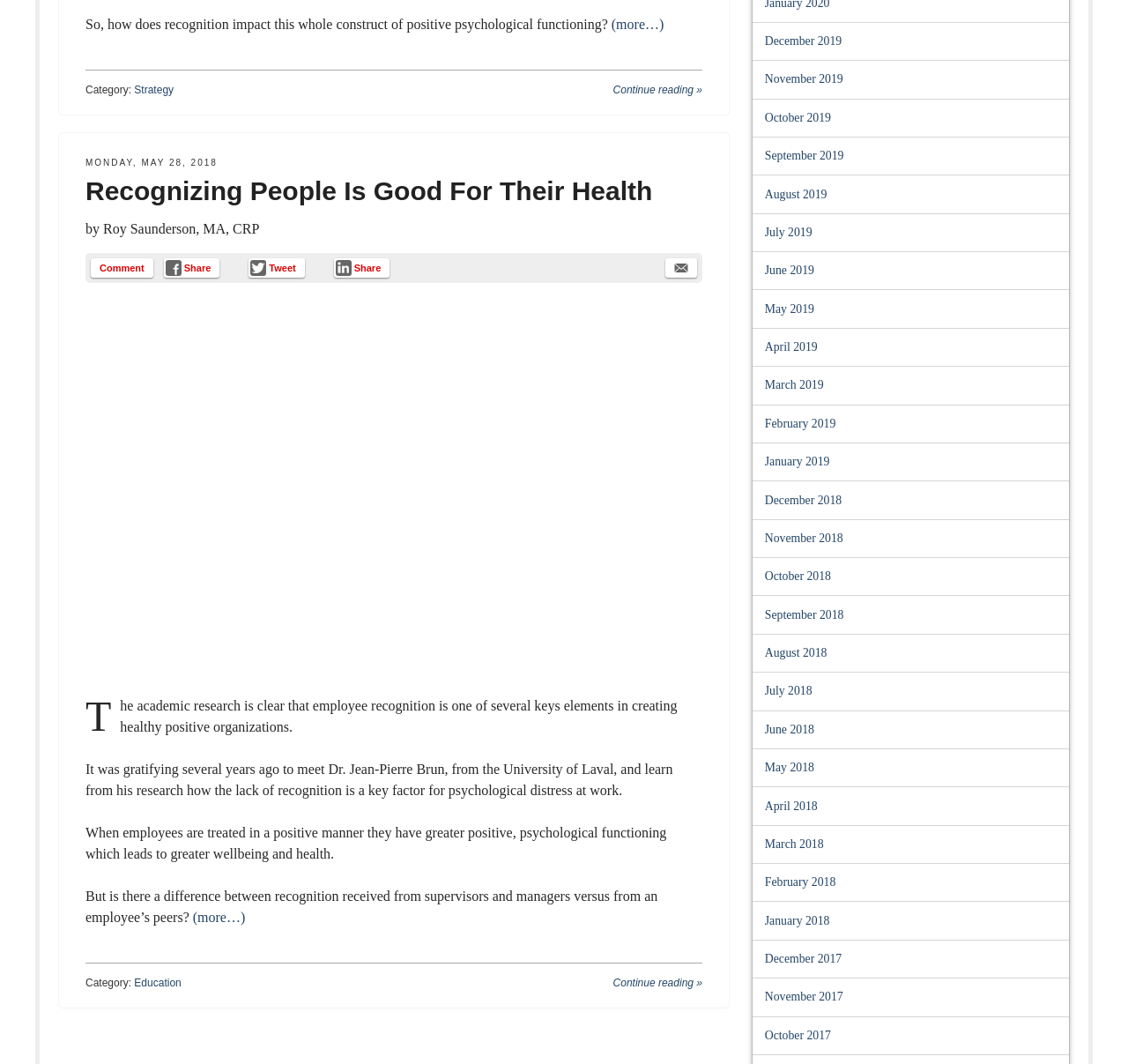Please identify the bounding box coordinates of the area that needs to be clicked to fulfill the following instruction: "View posts from May 2018."

[0.678, 0.715, 0.722, 0.728]